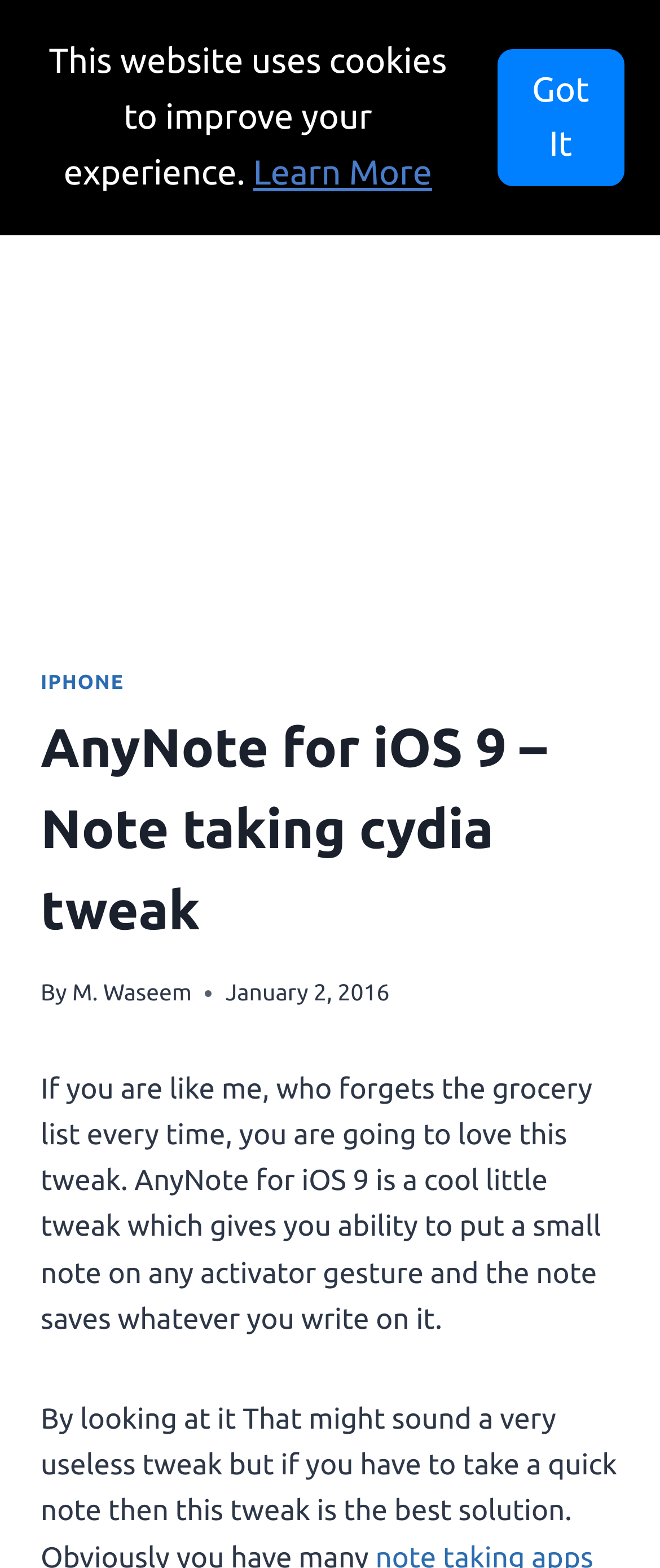Provide a brief response in the form of a single word or phrase:
Who is the author of AnyNote for iOS 9?

M. Waseem